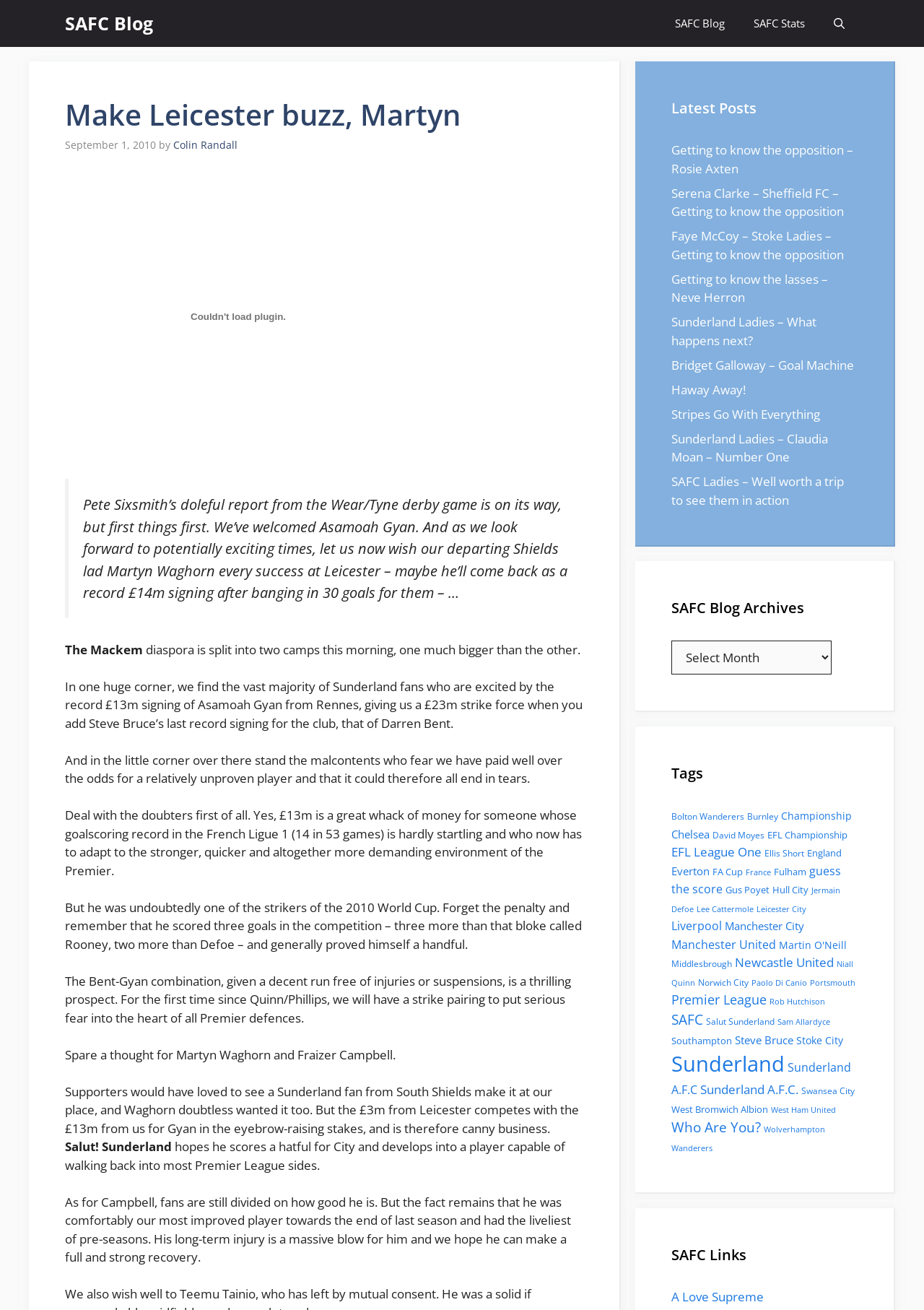Please provide the bounding box coordinates for the element that needs to be clicked to perform the instruction: "Click on the tag 'Leicester City' to view related articles". The coordinates must consist of four float numbers between 0 and 1, formatted as [left, top, right, bottom].

[0.819, 0.689, 0.873, 0.698]